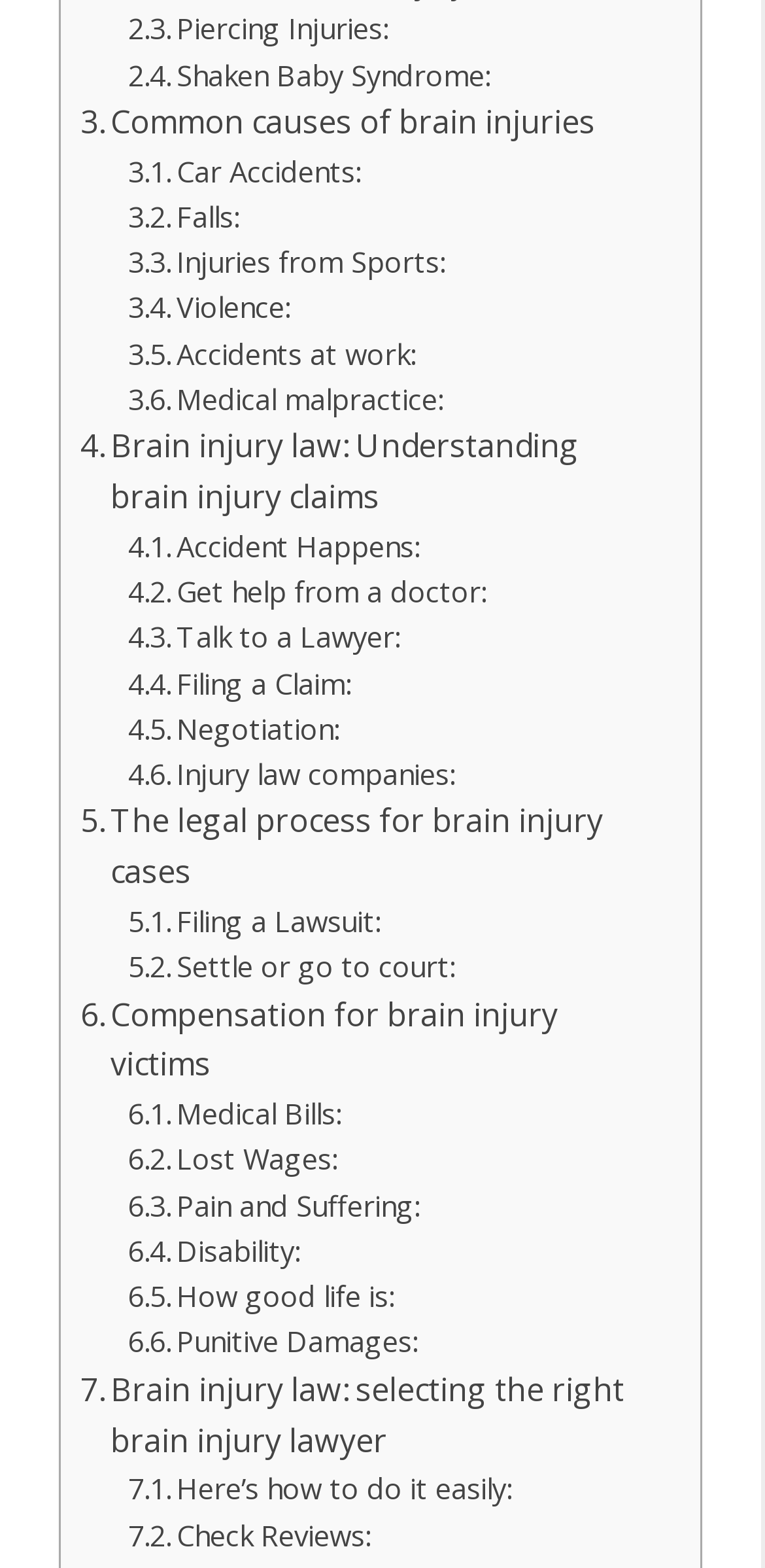Provide a short, one-word or phrase answer to the question below:
What are the causes of brain injuries?

Various accidents and violence